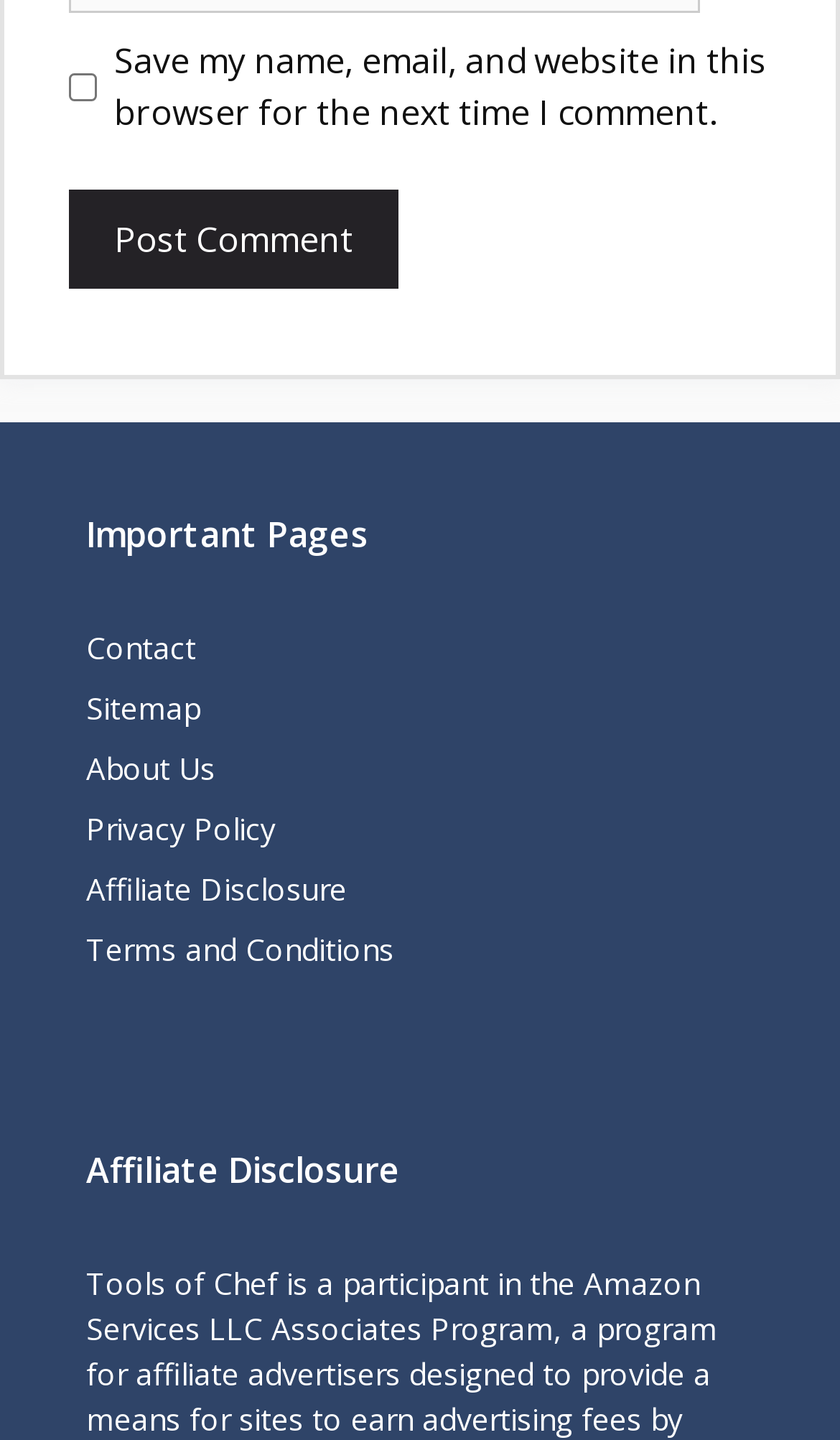Carefully examine the image and provide an in-depth answer to the question: What is the last link under 'Important Pages'?

The last link under the heading 'Important Pages' is 'Terms and Conditions', which is located at the bottom of the list of links.